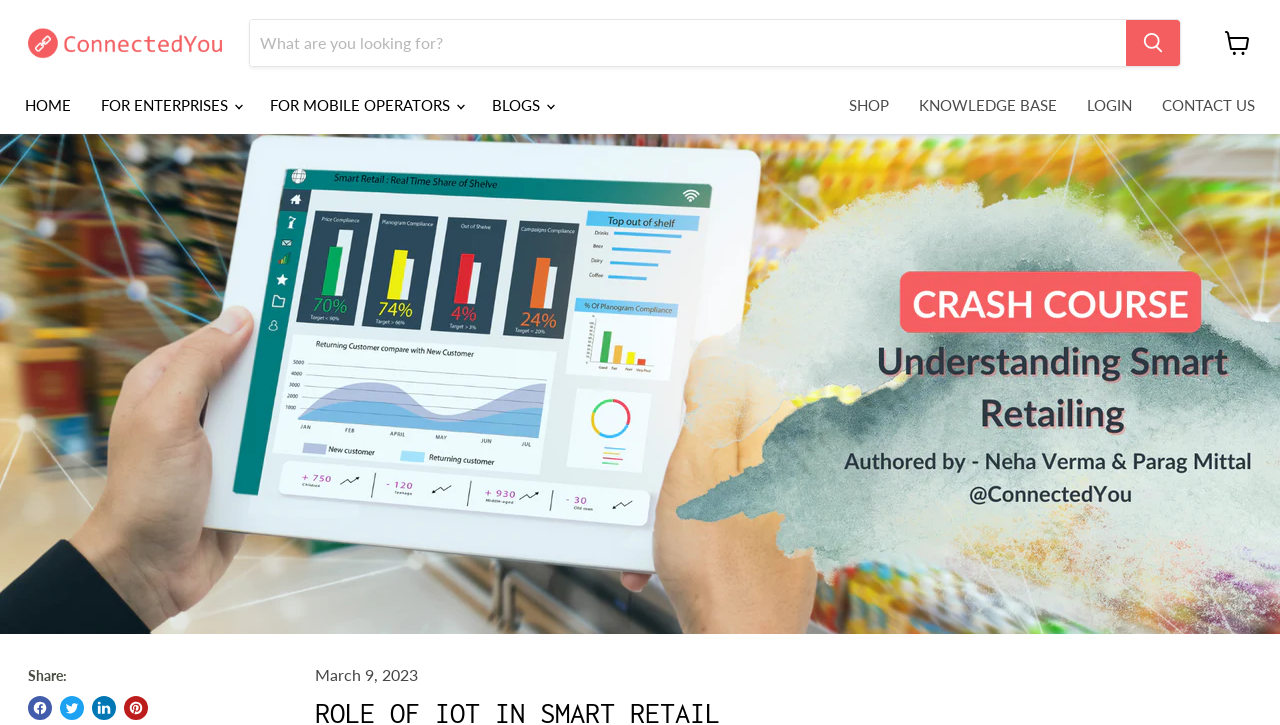What is the purpose of the disclosure triangles?
Can you offer a detailed and complete answer to this question?

The disclosure triangles are used to indicate that there is a popup menu associated with the corresponding navigation link, which can be expanded to reveal more options.